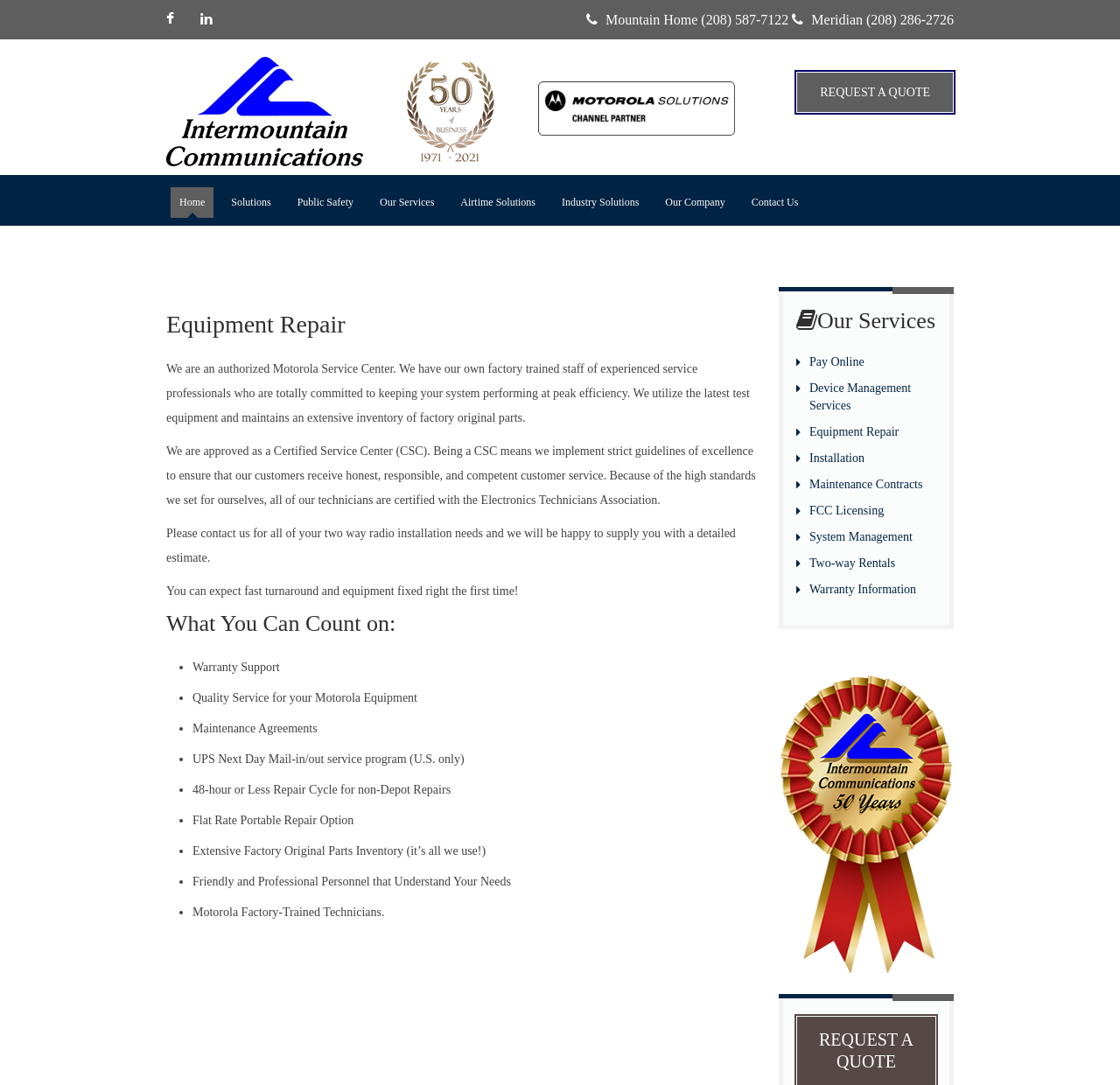Bounding box coordinates are given in the format (top-left x, top-left y, bottom-right x, bottom-right y). All values should be floating point numbers between 0 and 1. Provide the bounding box coordinate for the UI element described as: Public Safety

[0.258, 0.173, 0.323, 0.201]